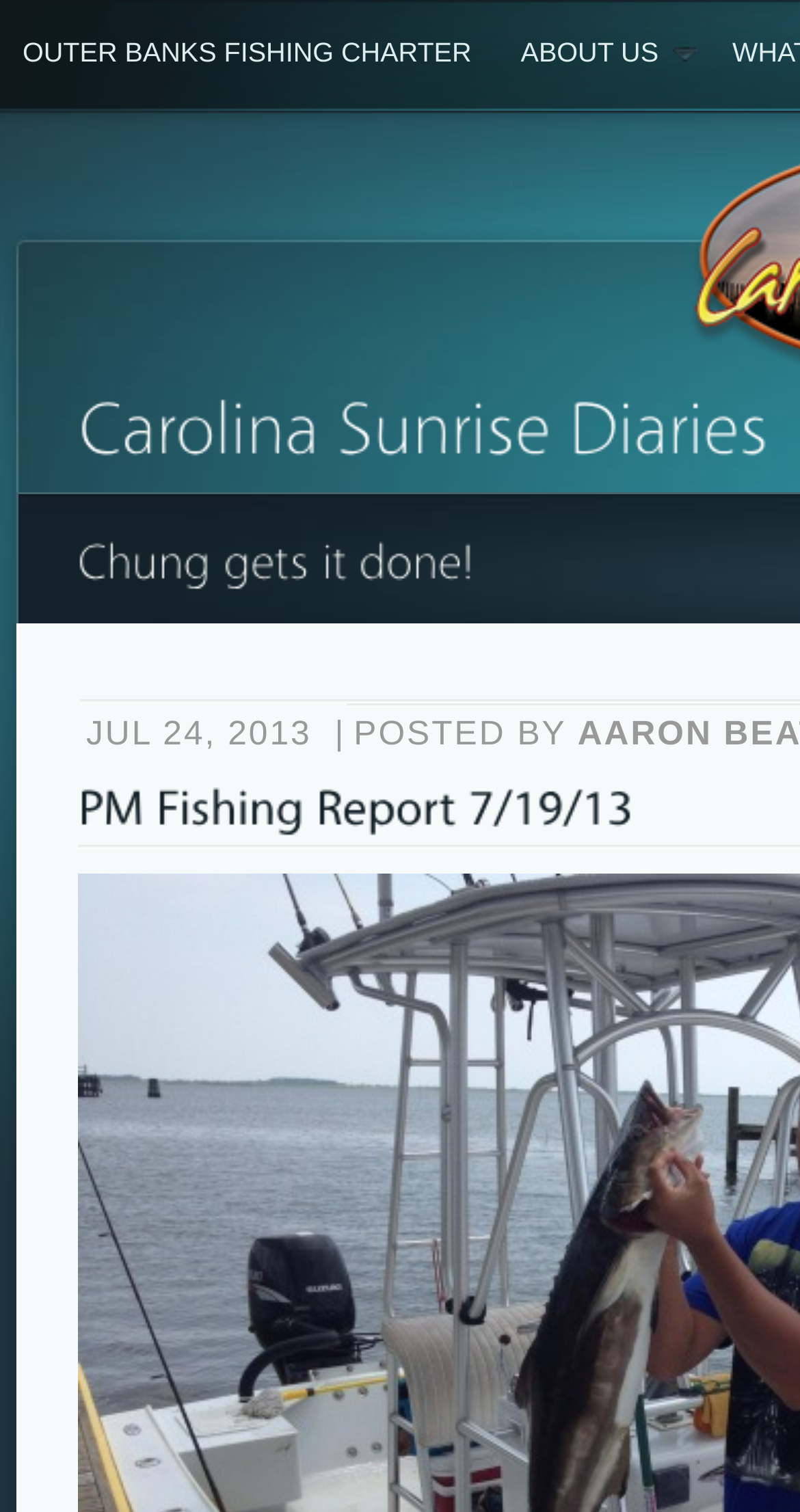Identify the bounding box of the UI element described as follows: "Menu". Provide the coordinates as four float numbers in the range of 0 to 1 [left, top, right, bottom].

None